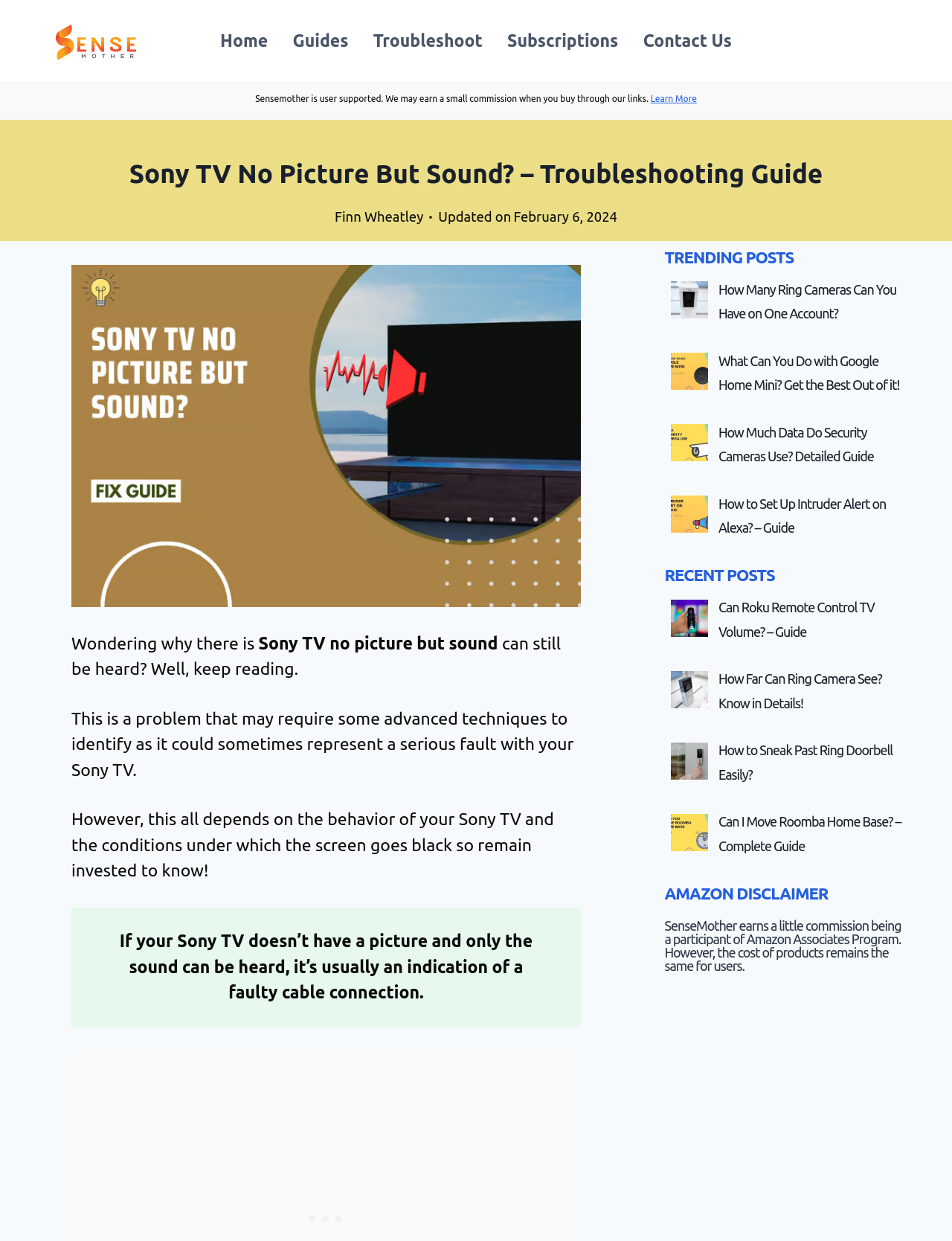Could you highlight the region that needs to be clicked to execute the instruction: "Click the 'Learn More' link"?

[0.683, 0.076, 0.732, 0.083]